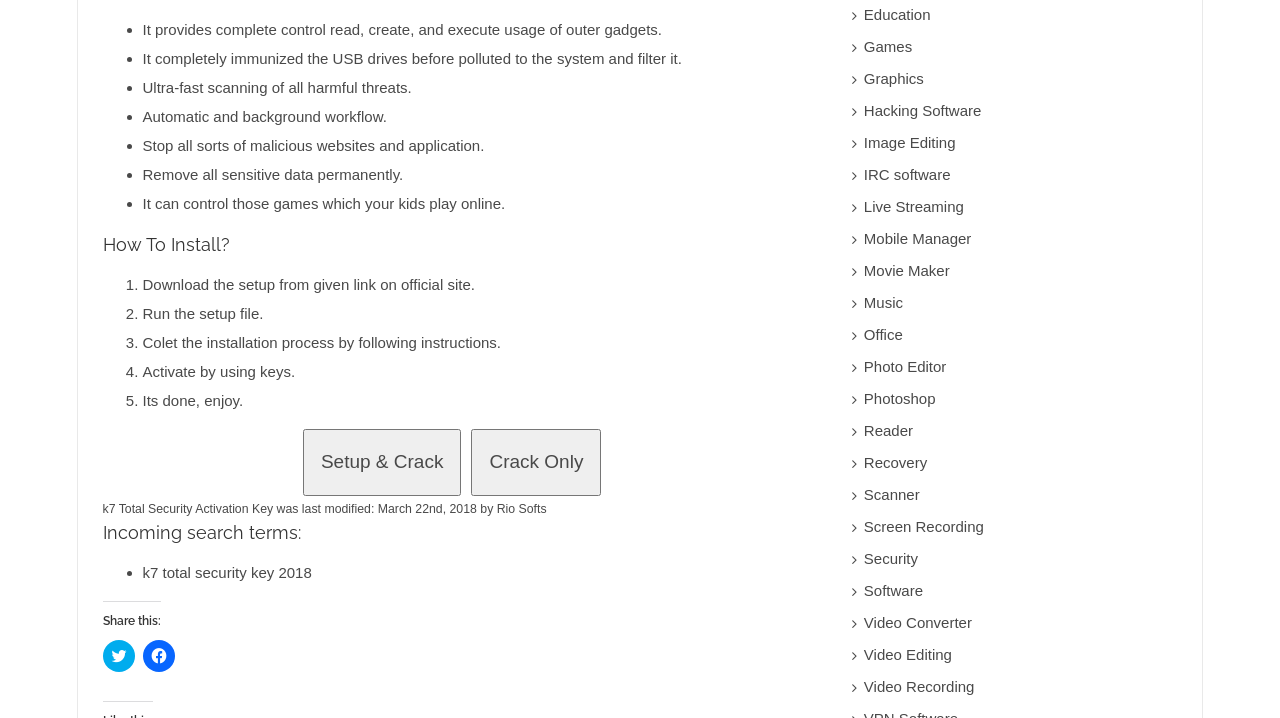Provide a short, one-word or phrase answer to the question below:
What is the purpose of the software?

Security